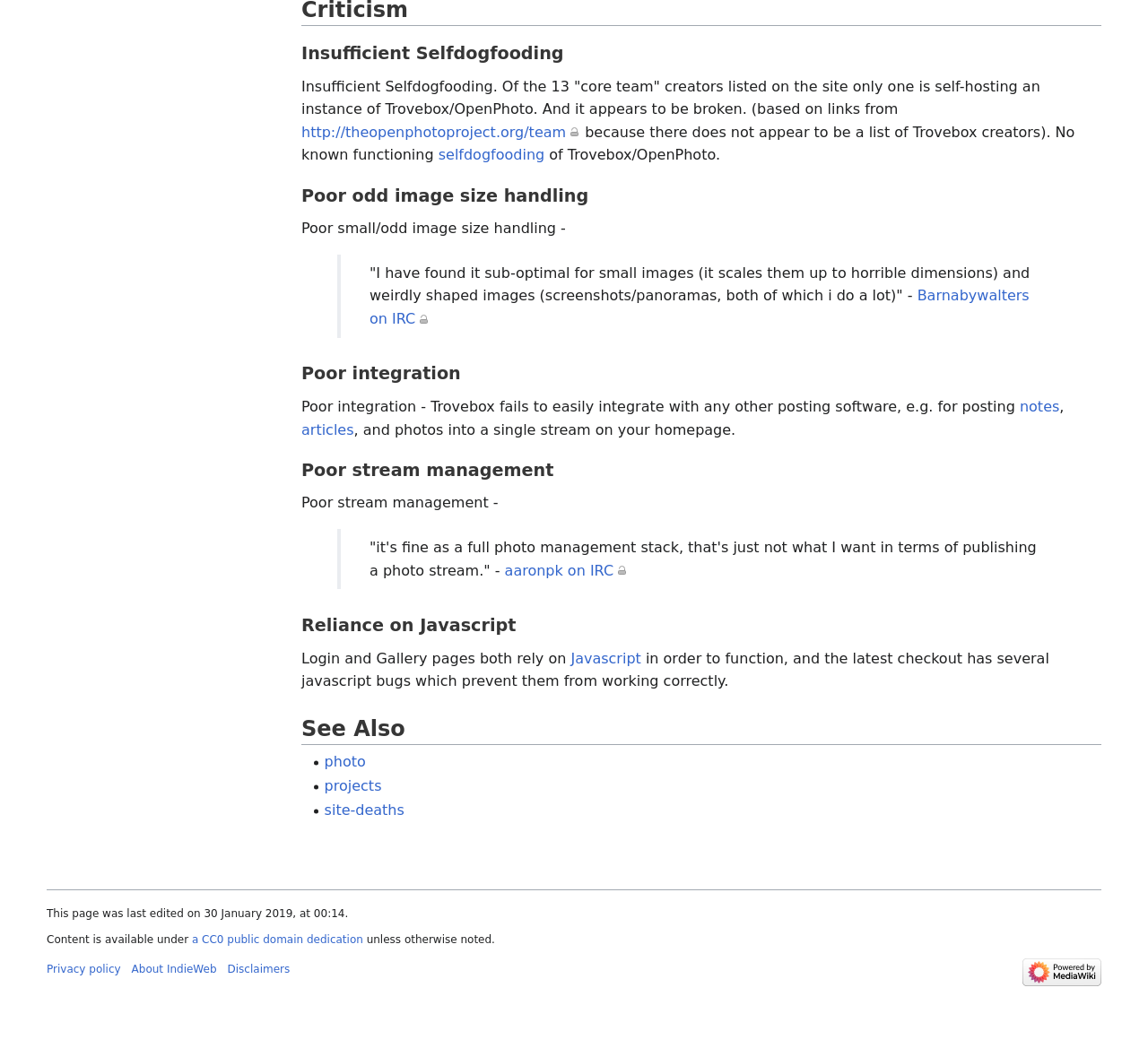Locate the UI element described by aaronpk on IRC and provide its bounding box coordinates. Use the format (top-left x, top-left y, bottom-right x, bottom-right y) with all values as floating point numbers between 0 and 1.

[0.44, 0.531, 0.547, 0.548]